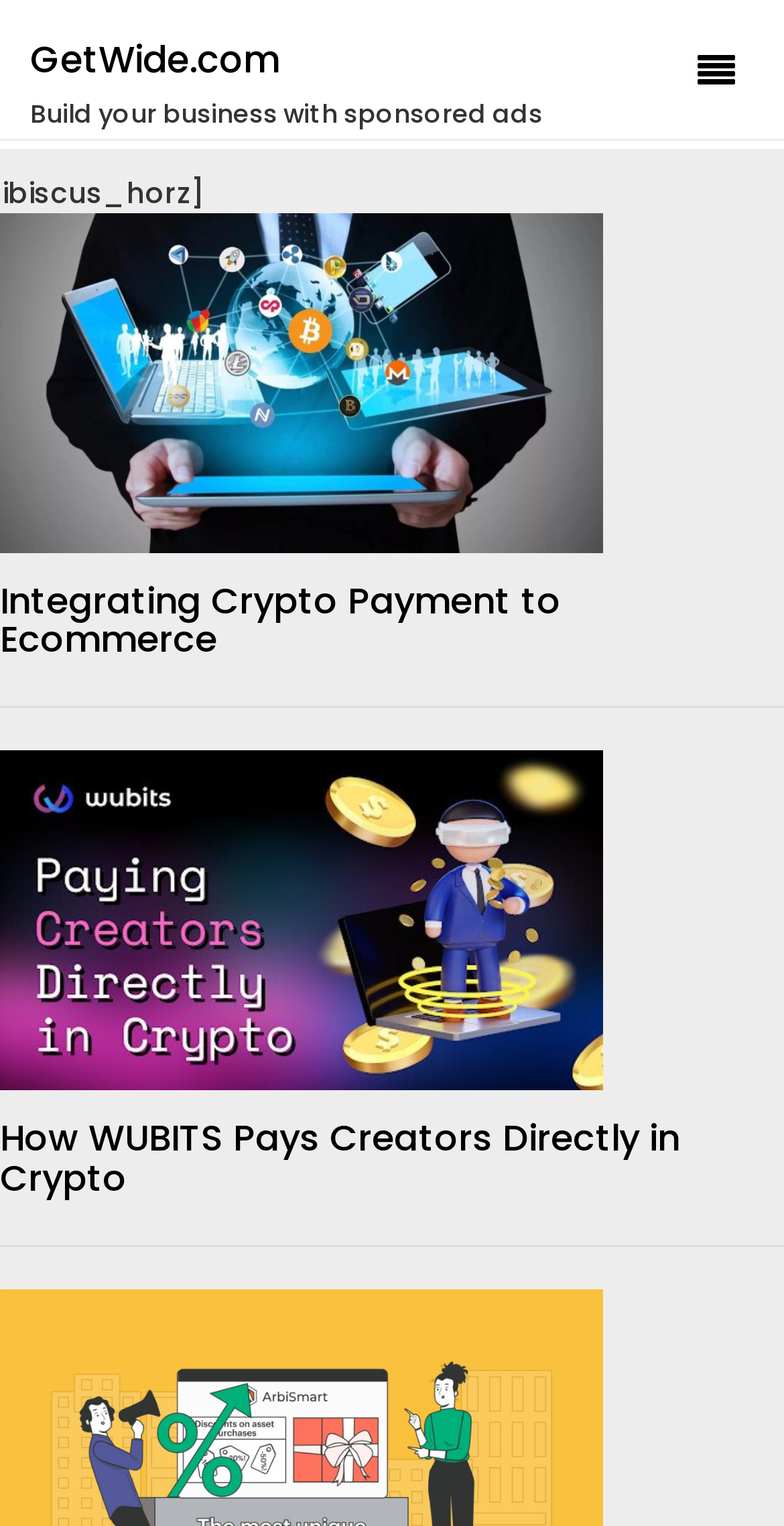What is the topic of the first article?
Answer the question with a single word or phrase derived from the image.

Crypto Payment